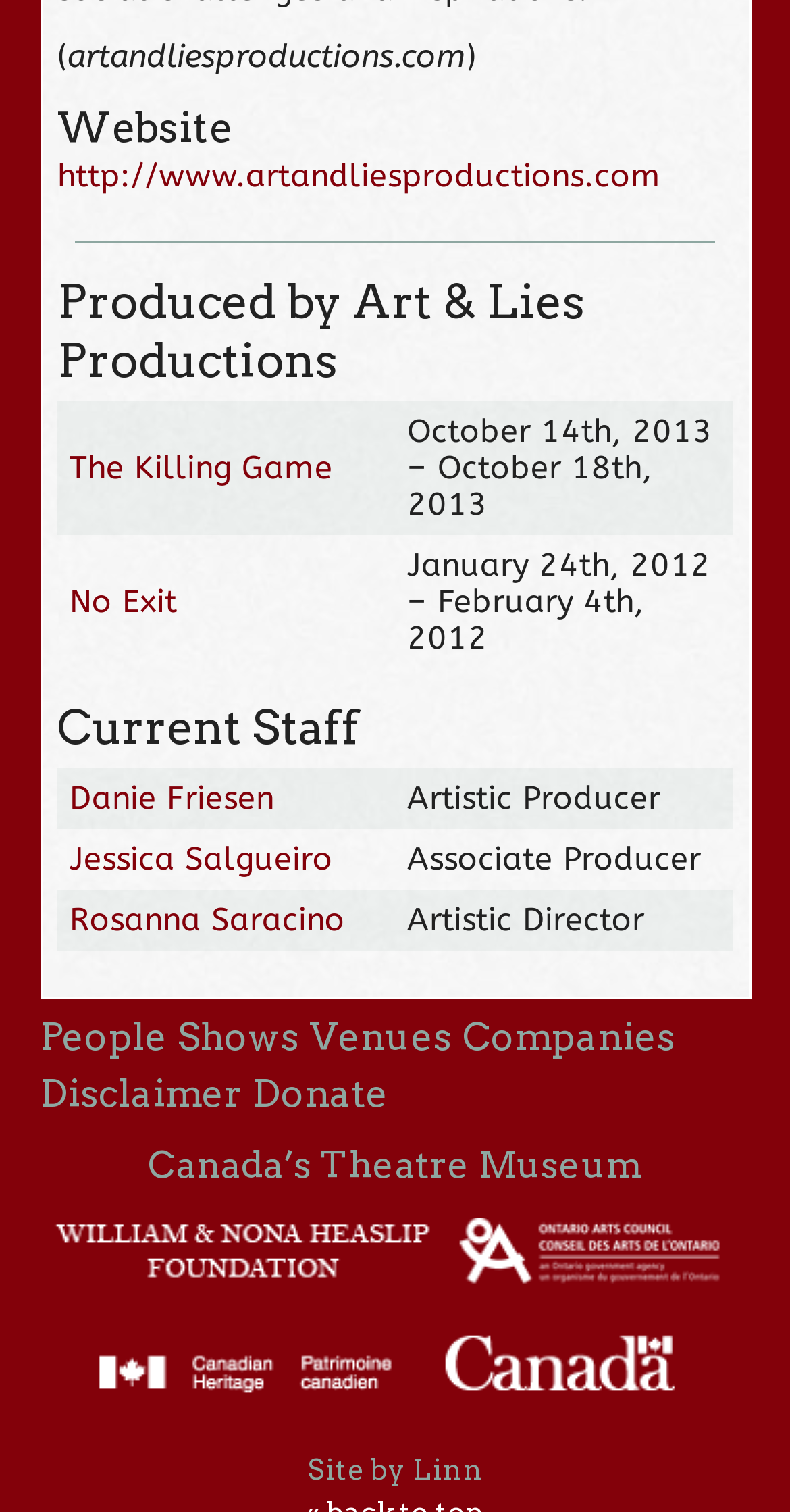Pinpoint the bounding box coordinates of the element you need to click to execute the following instruction: "Check the current staff". The bounding box should be represented by four float numbers between 0 and 1, in the format [left, top, right, bottom].

[0.073, 0.462, 0.927, 0.501]